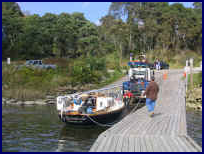Generate a detailed caption for the image.

The image captures a tranquil scene at a boat ramp on a sunny day. A person is seen walking along a wooden dock, guiding a boat that is being towed by a trailer. The boat, stationed at the edge of the water, displays a mix of gear and equipment on its deck, indicative of recent maritime activity. In the background, lush greenery contrasts with the vibrant blue sky, adding to the serene atmosphere. Vehicles can be faintly identified, suggesting that the area is busy with those preparing to launch or retrieve their boats. This moment reflects a cherished connection to boating and the natural environment, emphasizing leisure and the joys of waterfront activities.